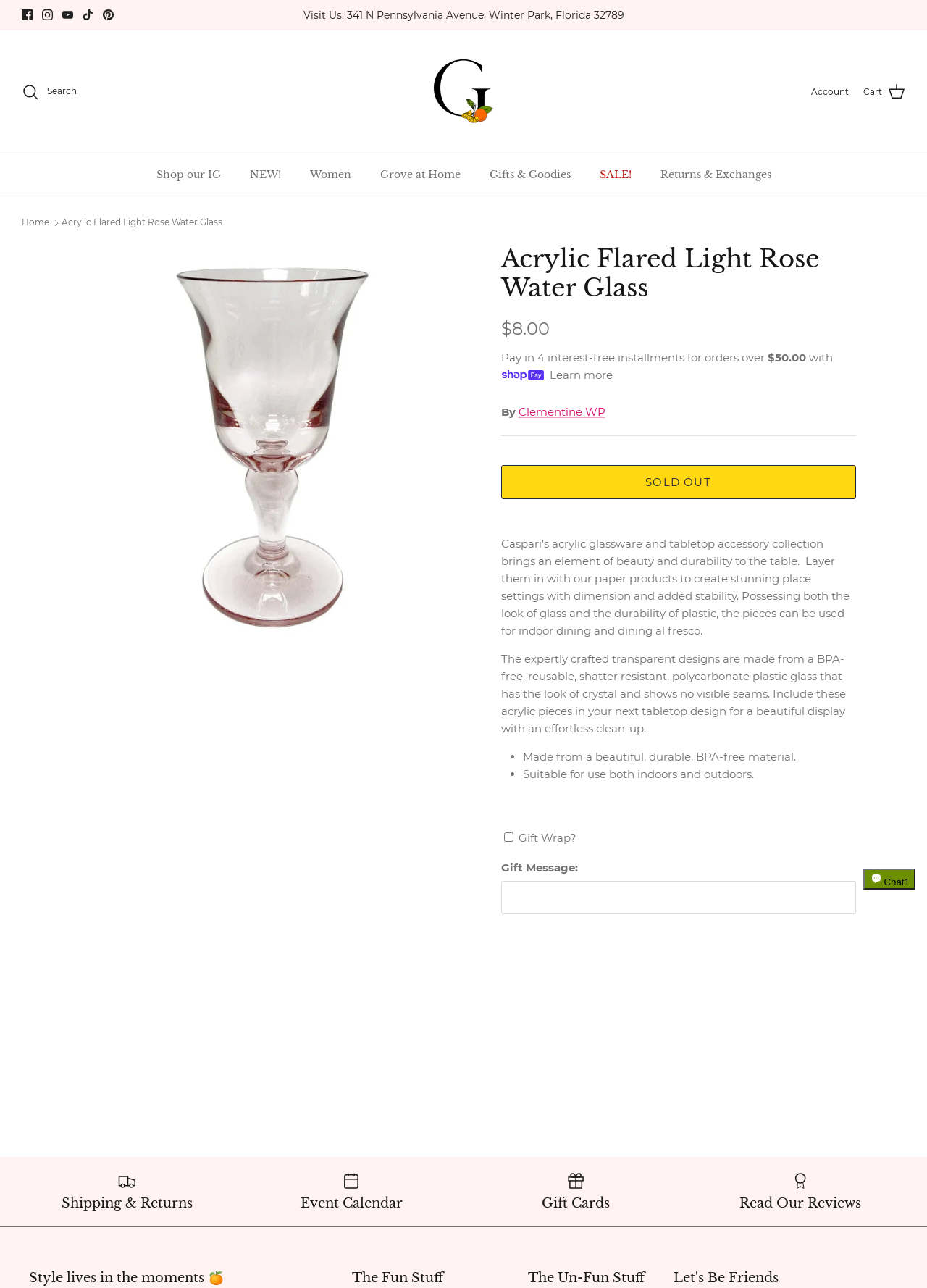What is the purpose of the checkbox 'Gift Wrap?'?
Identify the answer in the screenshot and reply with a single word or phrase.

To add a gift wrap option